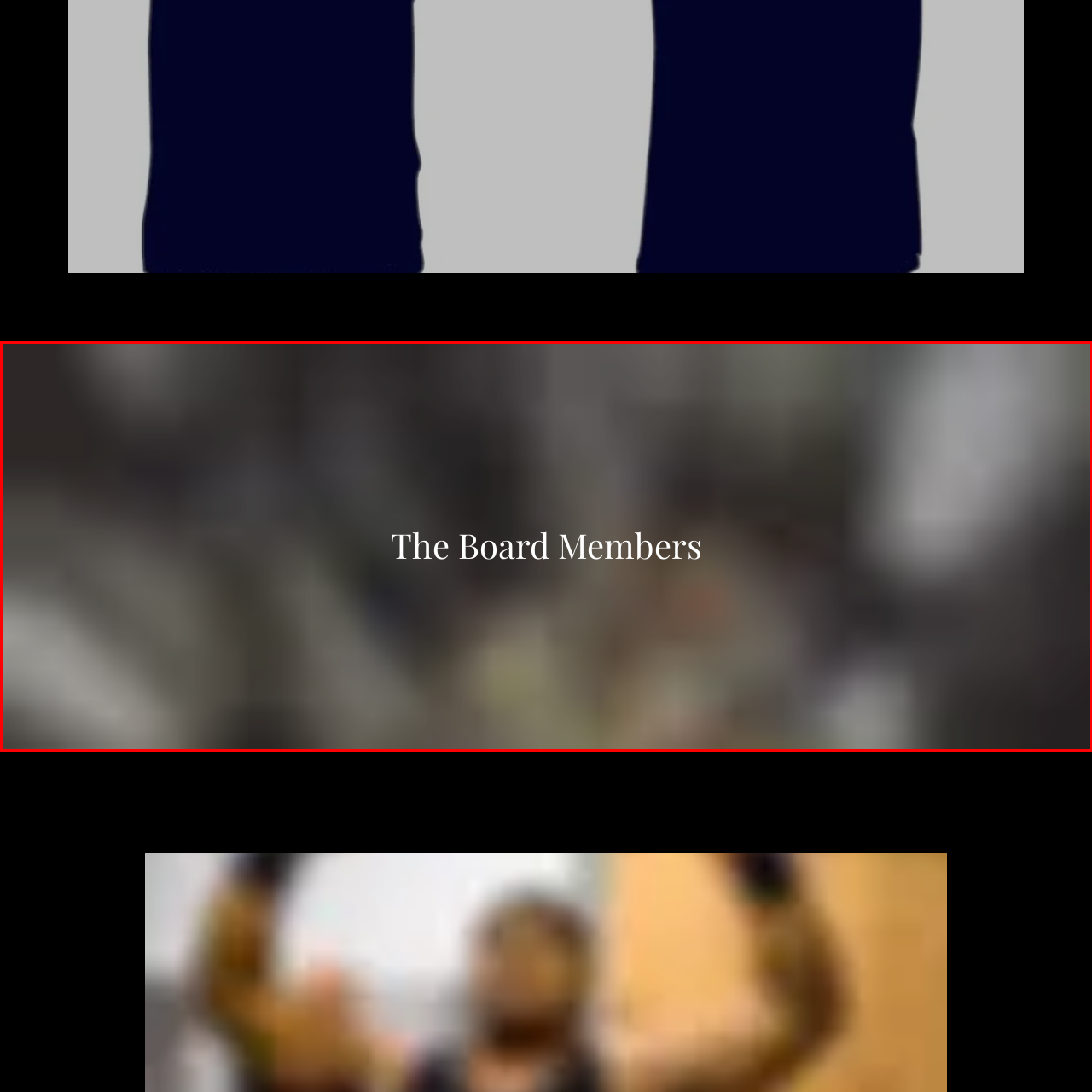Examine the content inside the red boundary in the image and give a detailed response to the following query: What does the image evoke?

The caption explains that the imagery evokes a sense of authority and responsibility, likely representing a group involved in making significant decisions for an organization or committee.